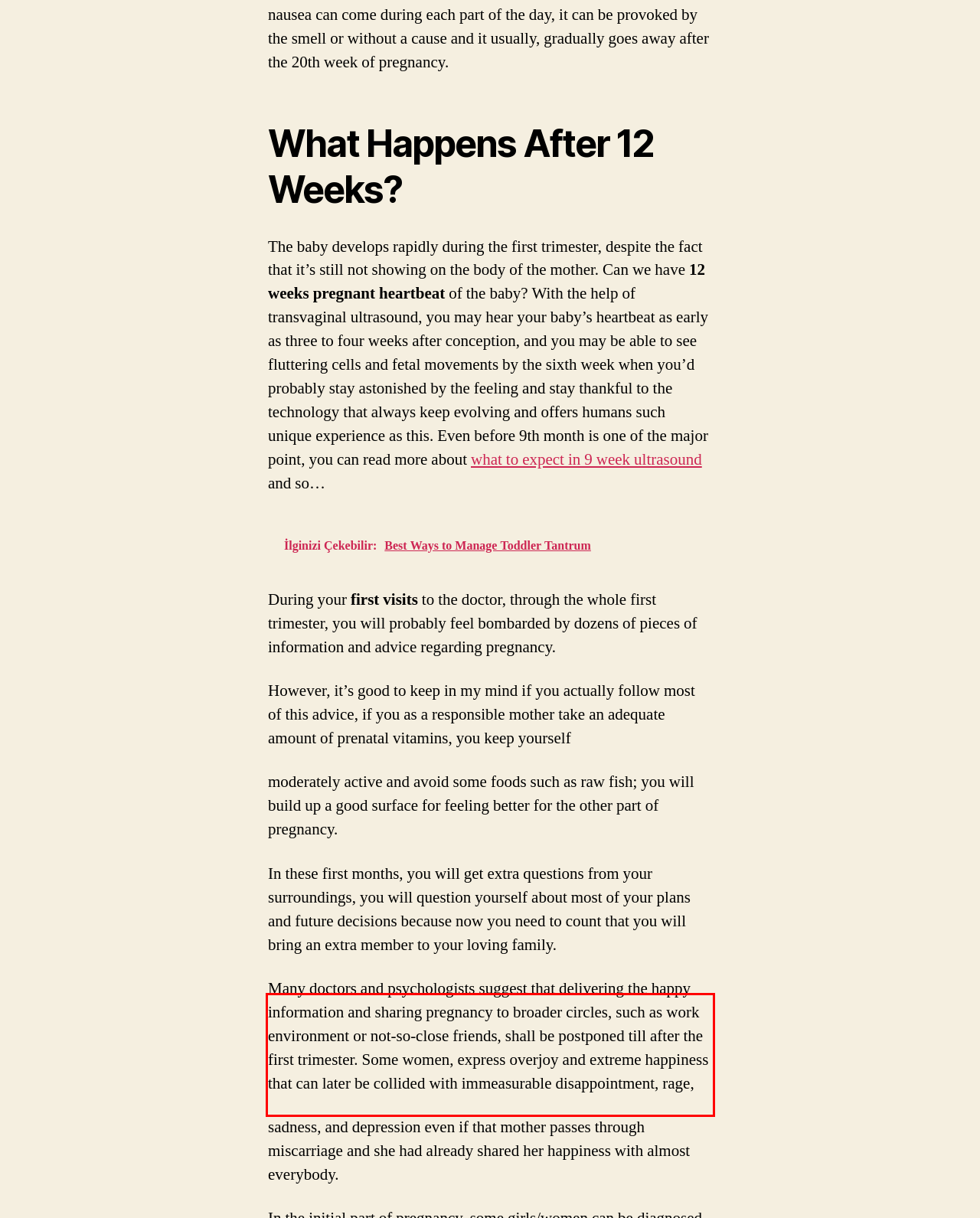You have a screenshot of a webpage where a UI element is enclosed in a red rectangle. Perform OCR to capture the text inside this red rectangle.

Many doctors and psychologists suggest that delivering the happy information and sharing pregnancy to broader circles, such as work environment or not-so-close friends, shall be postponed till after the first trimester. Some women, express overjoy and extreme happiness that can later be collided with immeasurable disappointment, rage,